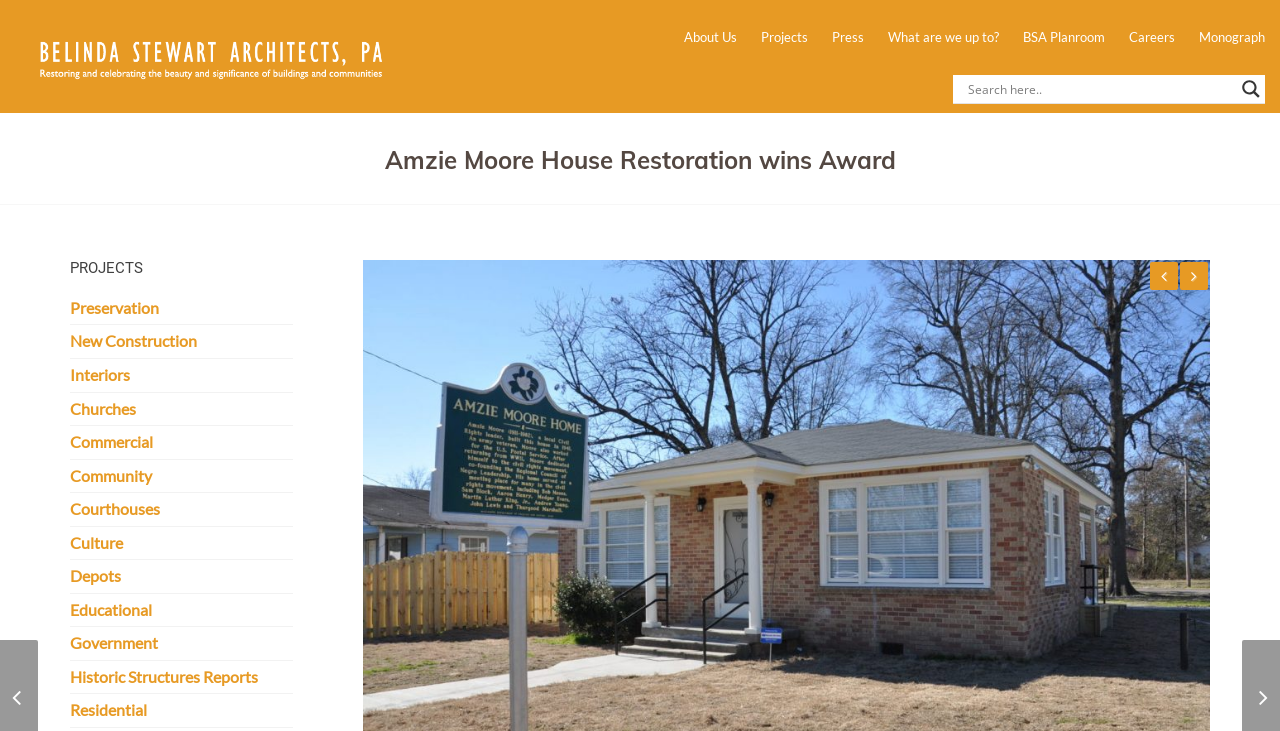Identify the bounding box coordinates for the element you need to click to achieve the following task: "Click Next". Provide the bounding box coordinates as four float numbers between 0 and 1, in the form [left, top, right, bottom].

[0.922, 0.359, 0.944, 0.397]